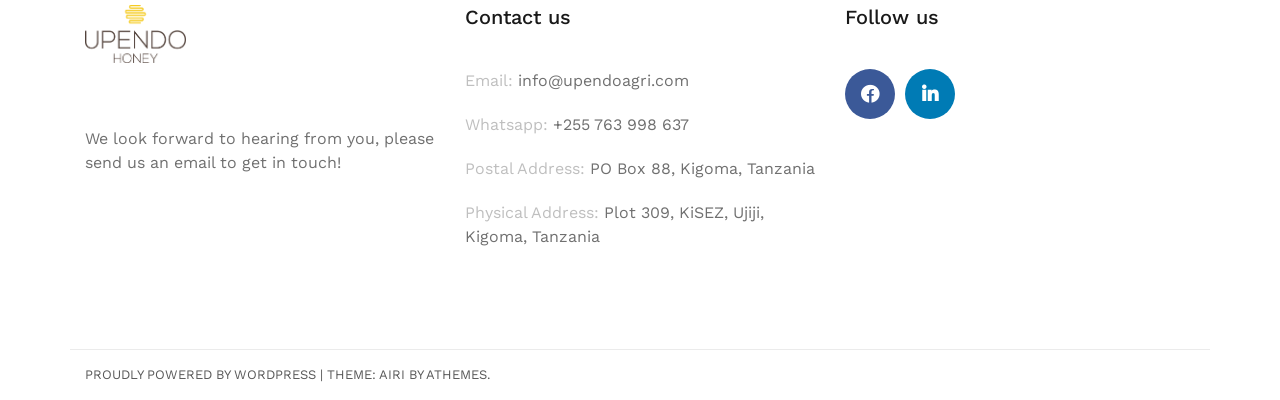Give a short answer to this question using one word or a phrase:
What is the theme of the website?

Airi